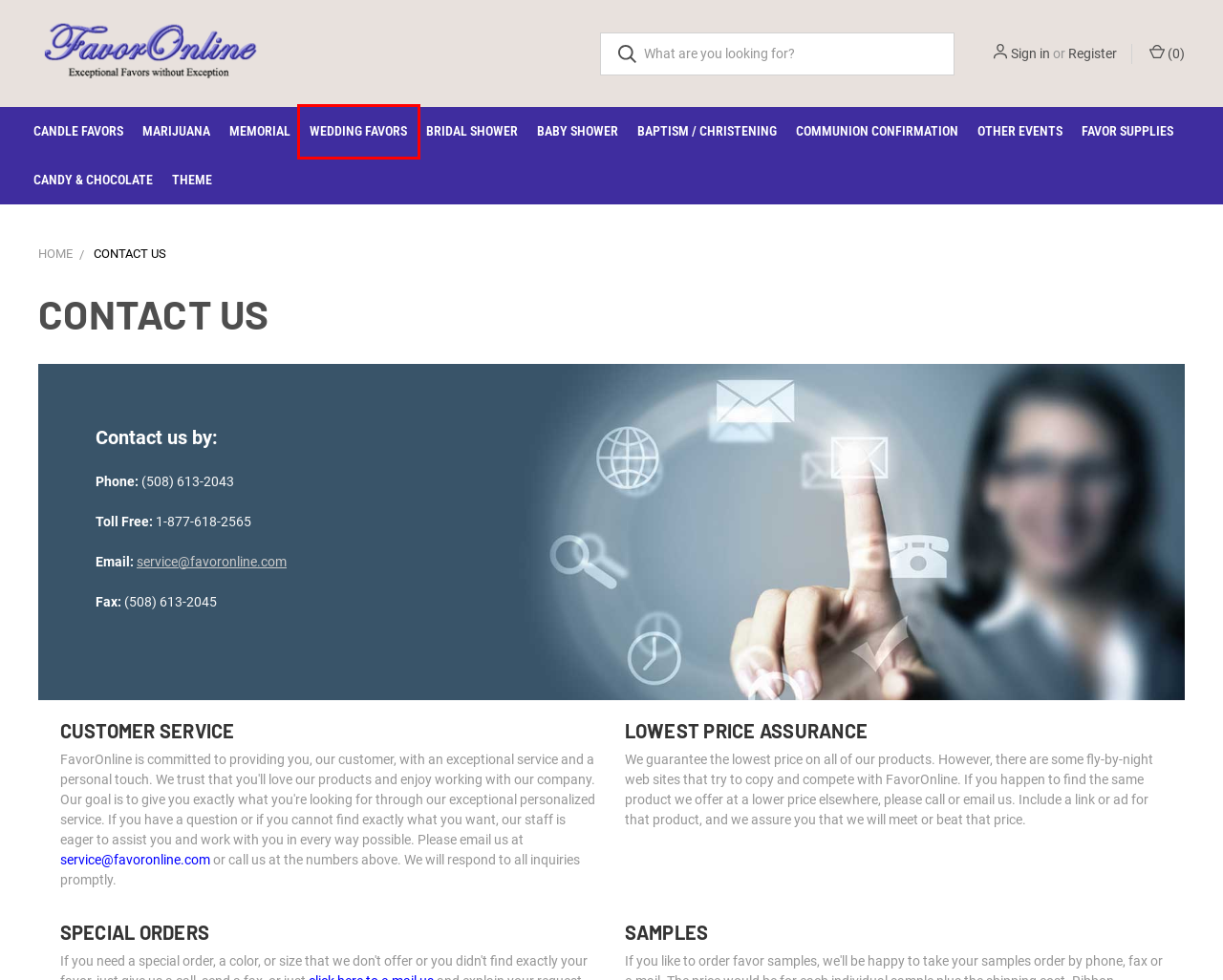You have a screenshot of a webpage with a red bounding box around an element. Identify the webpage description that best fits the new page that appears after clicking the selected element in the red bounding box. Here are the candidates:
A. Favor Supplies - Page 1 - FavorOnline
B. Memorial - FavorOnline
C. Bridal Shower - Page 1 - FavorOnline
D. Candy & Chocolate - Page 1 - FavorOnline
E. Marijuana - FavorOnline
F. Theme - FavorOnline
G. Candle Favors - FavorOnline
H. Wedding Favors - Page 1 - FavorOnline

H